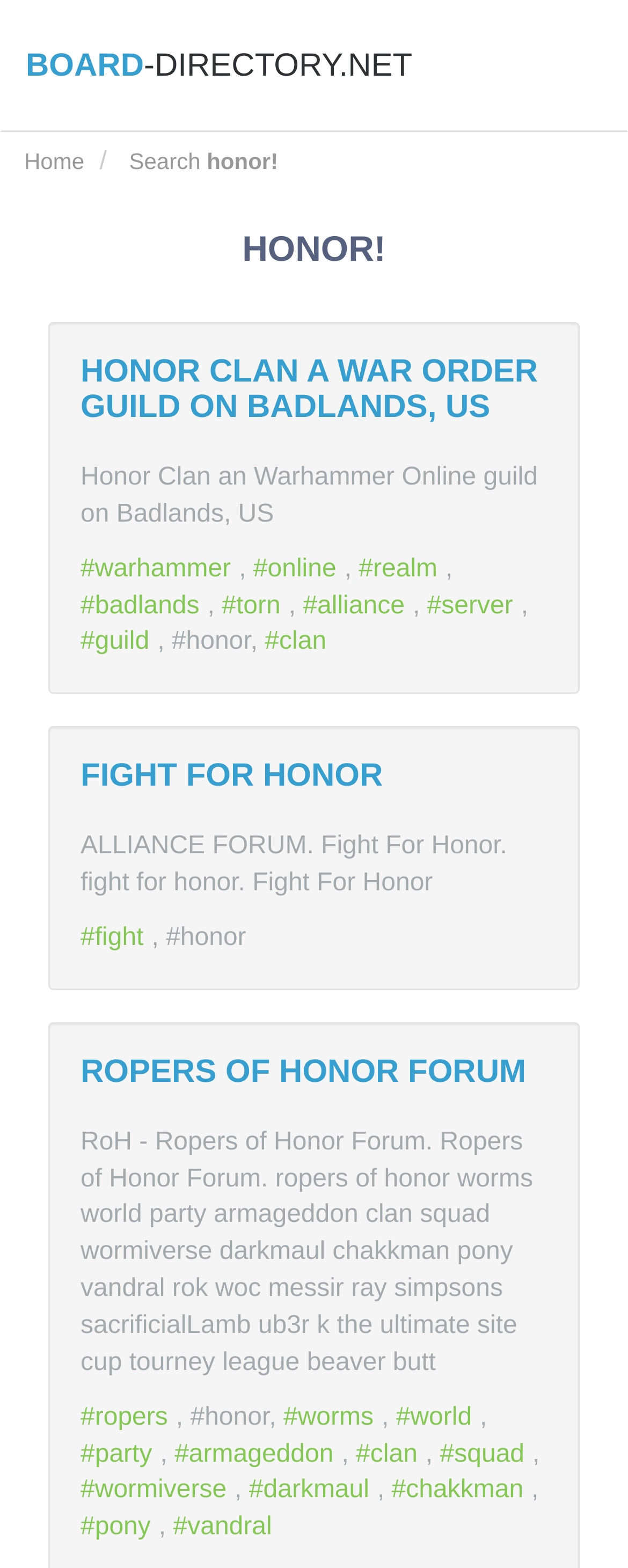Can you find the bounding box coordinates of the area I should click to execute the following instruction: "visit HONOR CLAN A WAR ORDER GUILD ON BADLANDS, US"?

[0.128, 0.226, 0.857, 0.271]